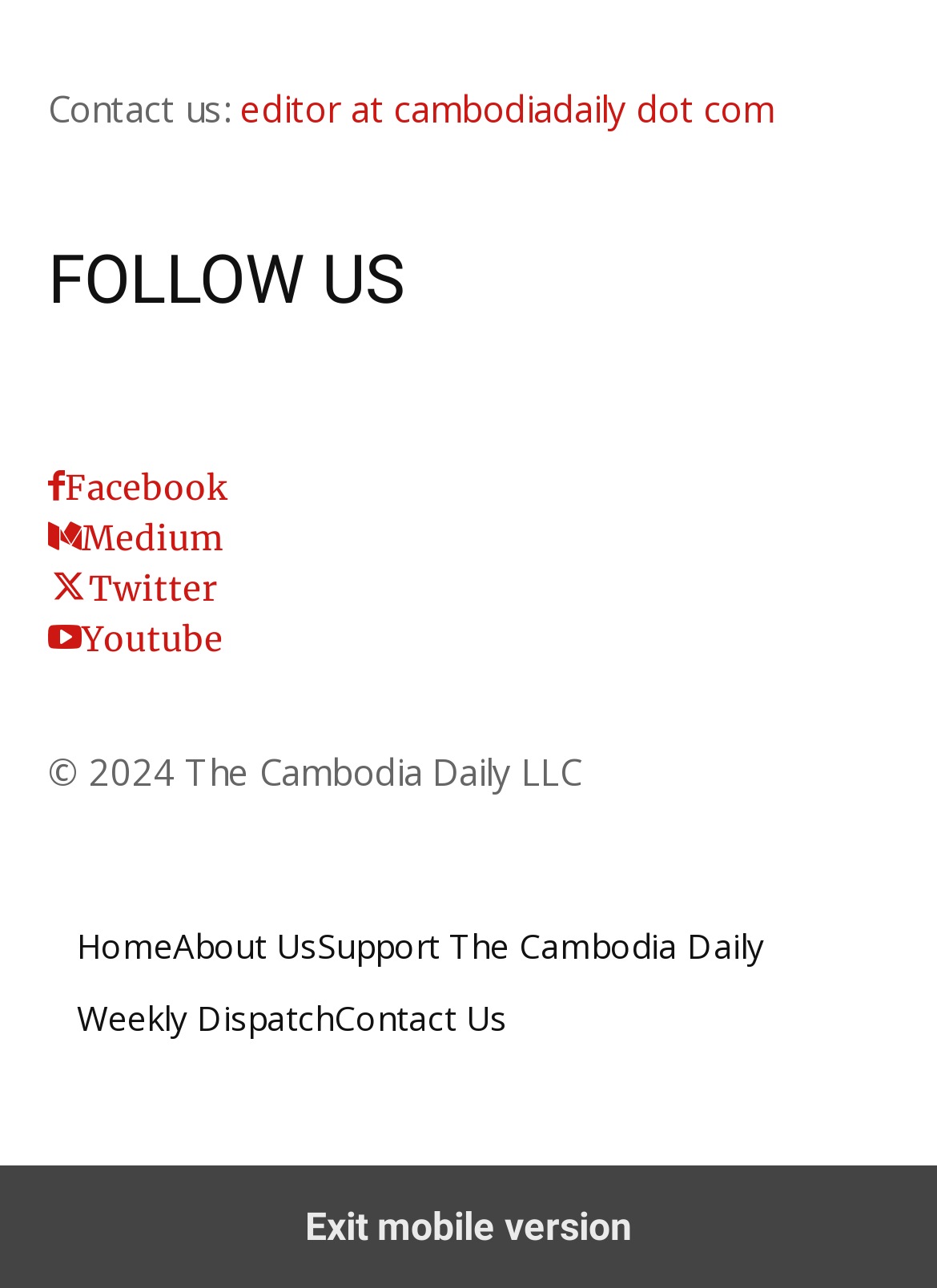What is the name of the company that owns the webpage?
Your answer should be a single word or phrase derived from the screenshot.

The Cambodia Daily LLC